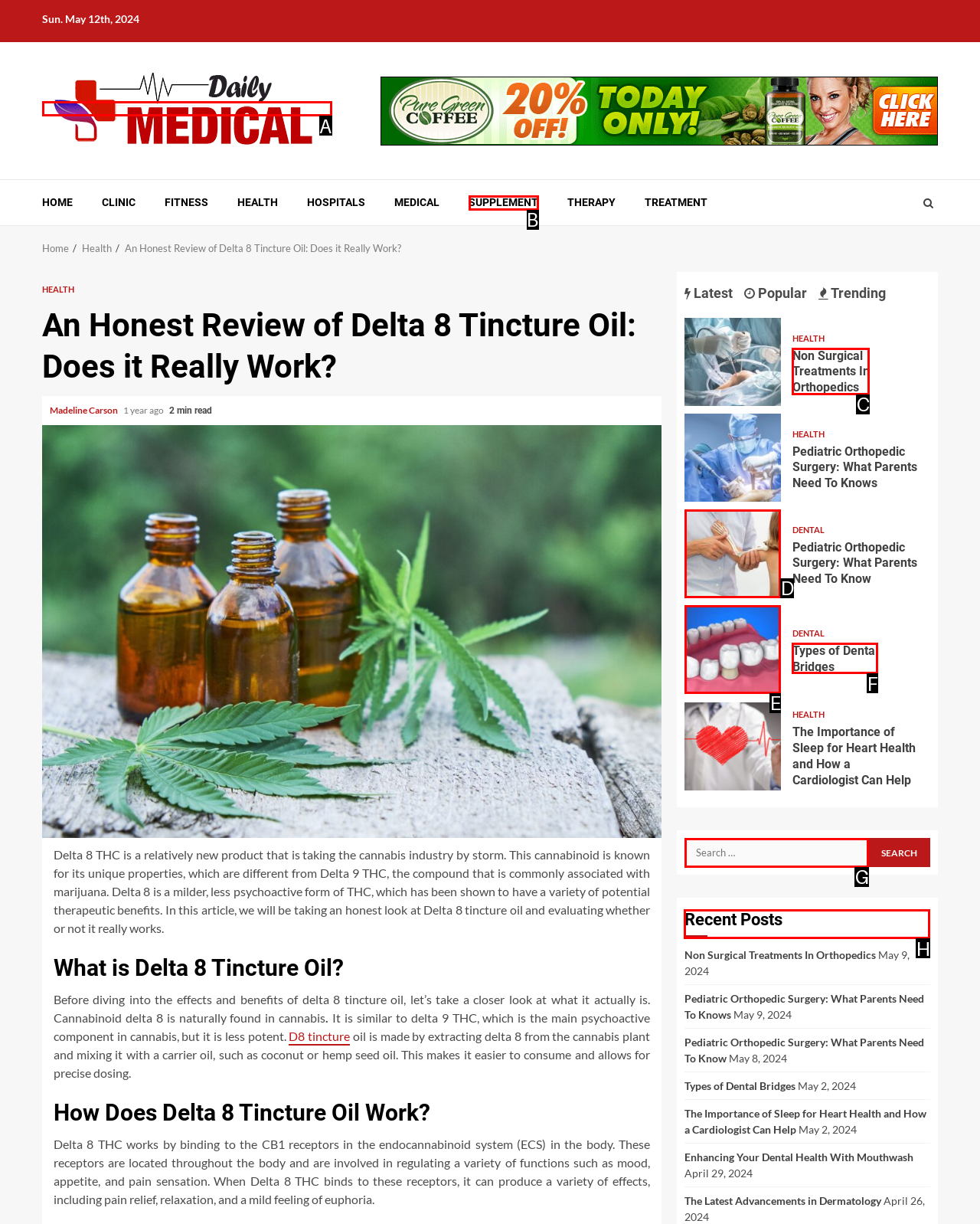Select the letter of the UI element that matches this task: Click on the 'Recycling2' link
Provide the answer as the letter of the correct choice.

None